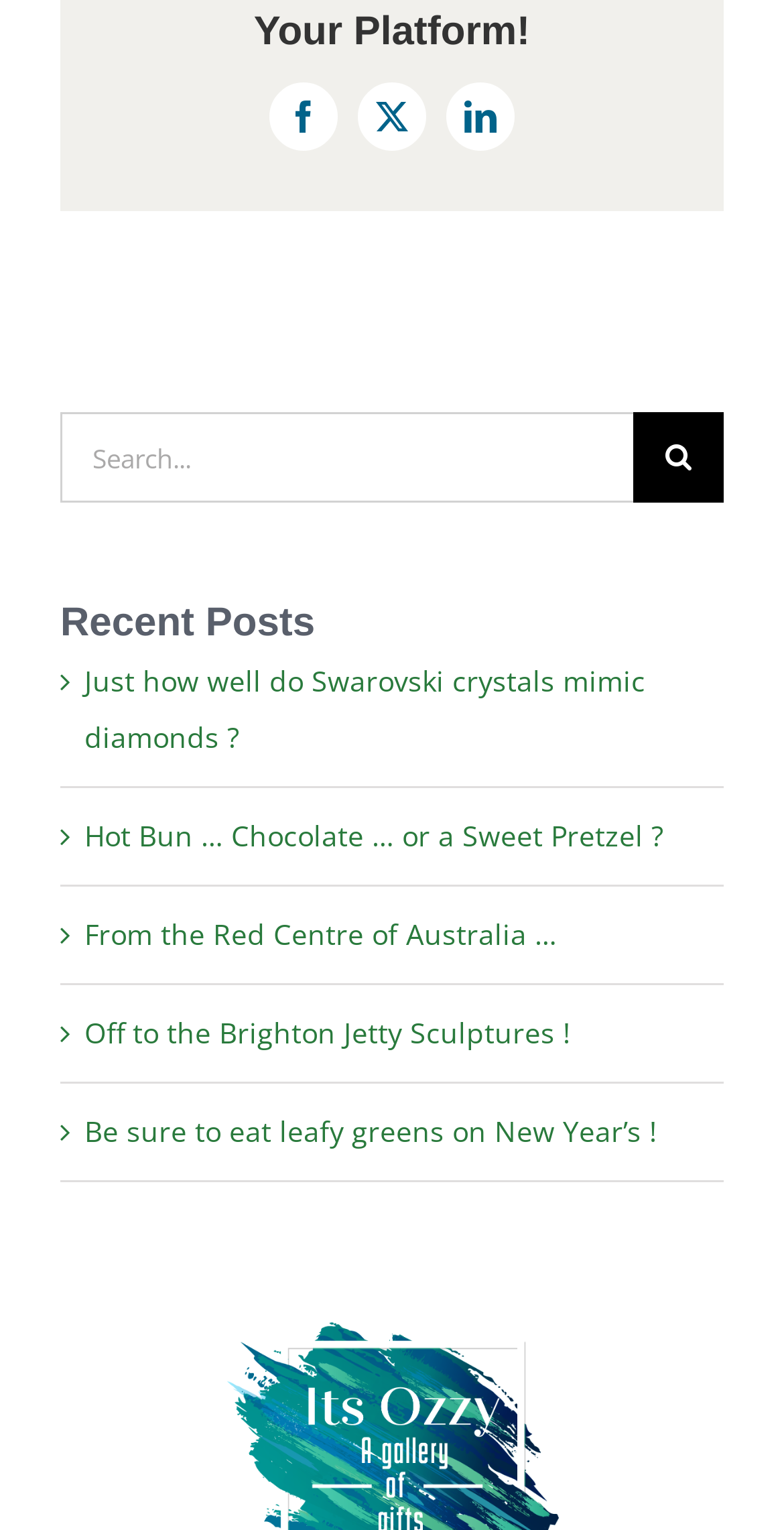Respond concisely with one word or phrase to the following query:
What is the text above the search box?

Search for: